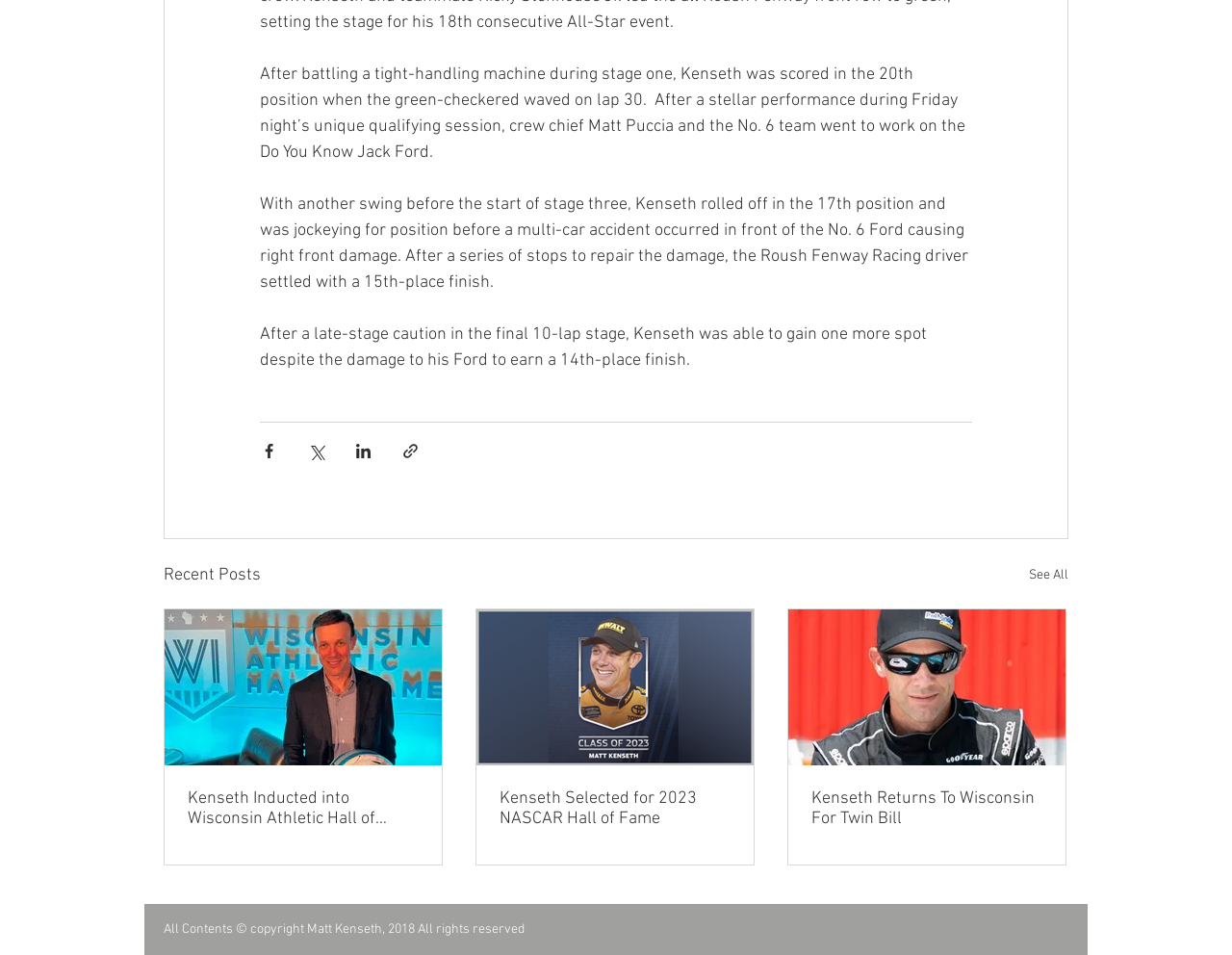Determine the coordinates of the bounding box for the clickable area needed to execute this instruction: "View recent posts".

[0.133, 0.587, 0.212, 0.617]